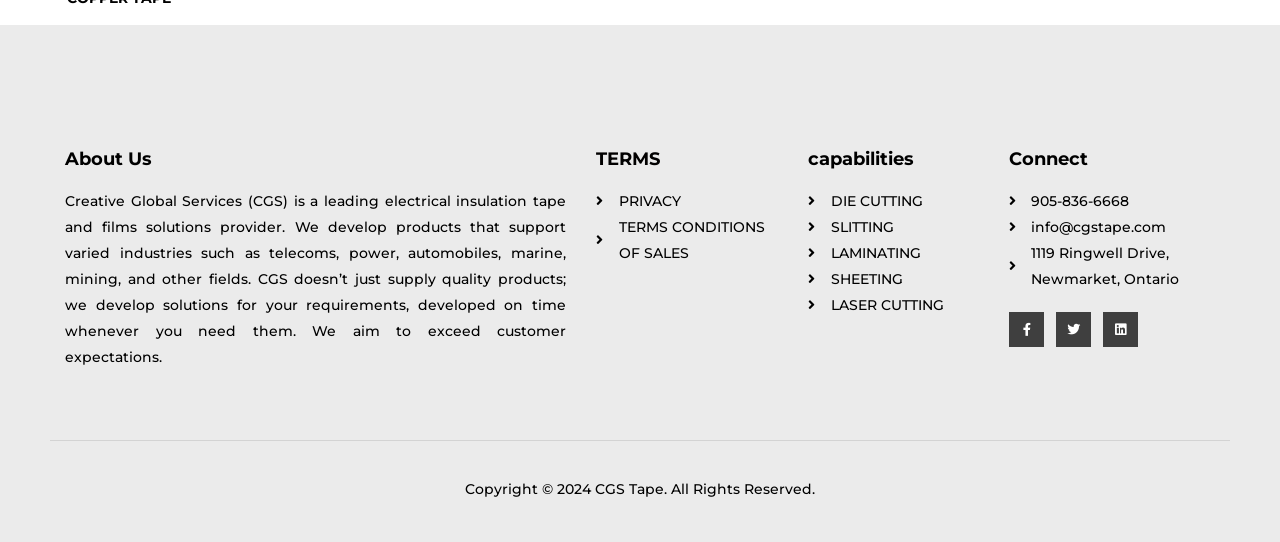Provide a one-word or short-phrase answer to the question:
What is the phone number to contact CGS?

905-836-6668